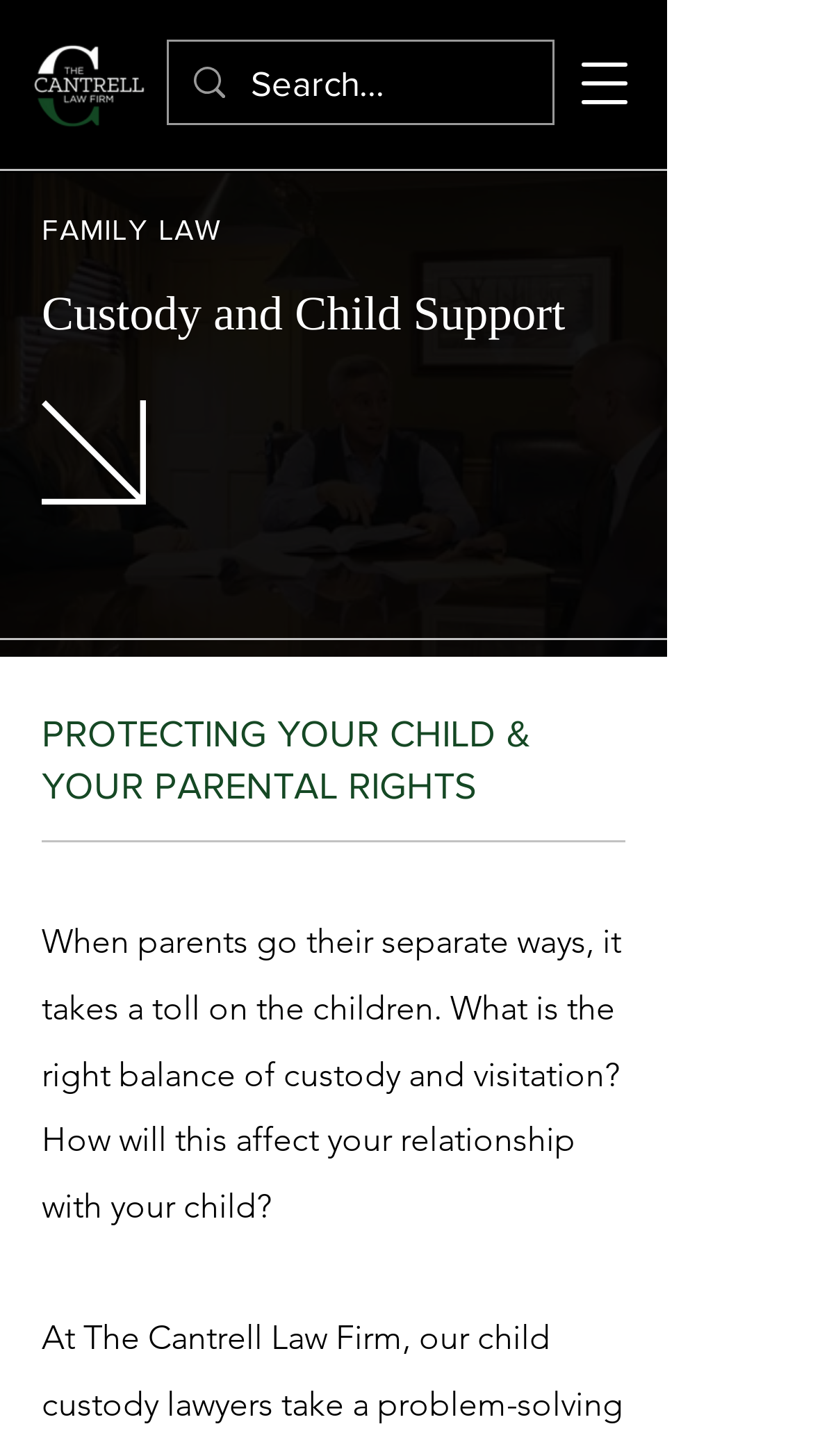Can users navigate to other pages on the website?
Using the image as a reference, answer the question with a short word or phrase.

Yes